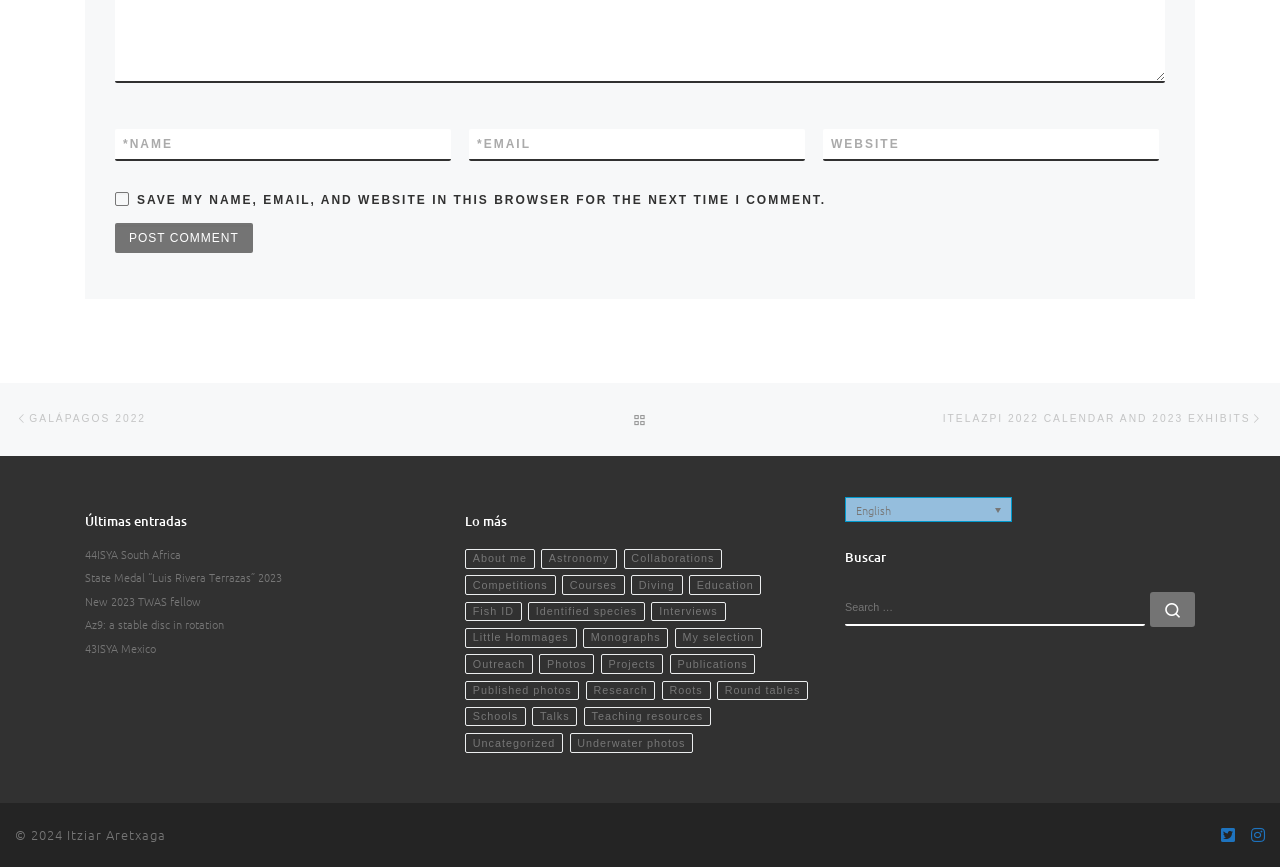Determine the bounding box coordinates of the region that needs to be clicked to achieve the task: "Post a comment".

[0.09, 0.257, 0.197, 0.292]